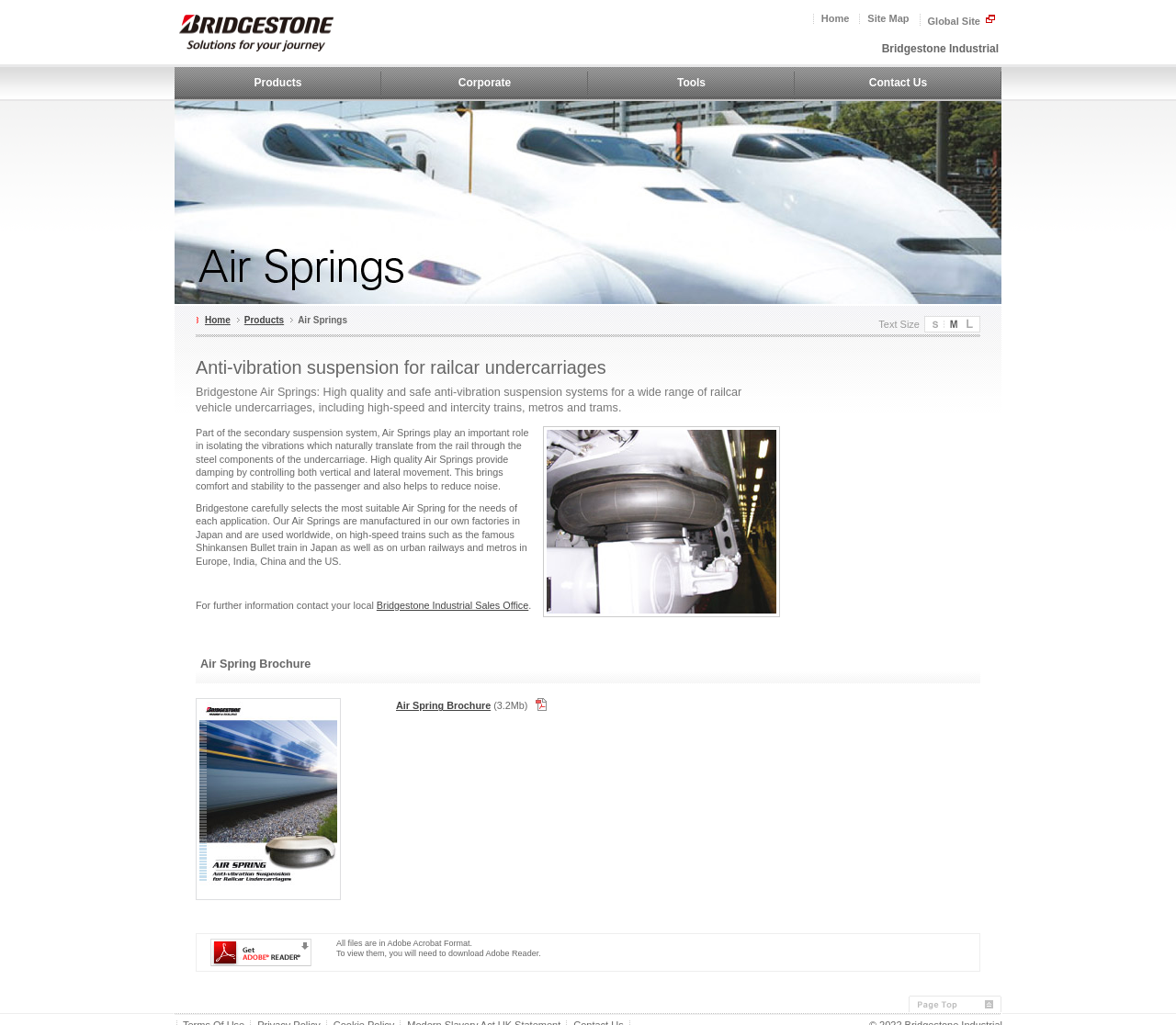Calculate the bounding box coordinates for the UI element based on the following description: "Air Spring Brochure". Ensure the coordinates are four float numbers between 0 and 1, i.e., [left, top, right, bottom].

[0.337, 0.683, 0.417, 0.694]